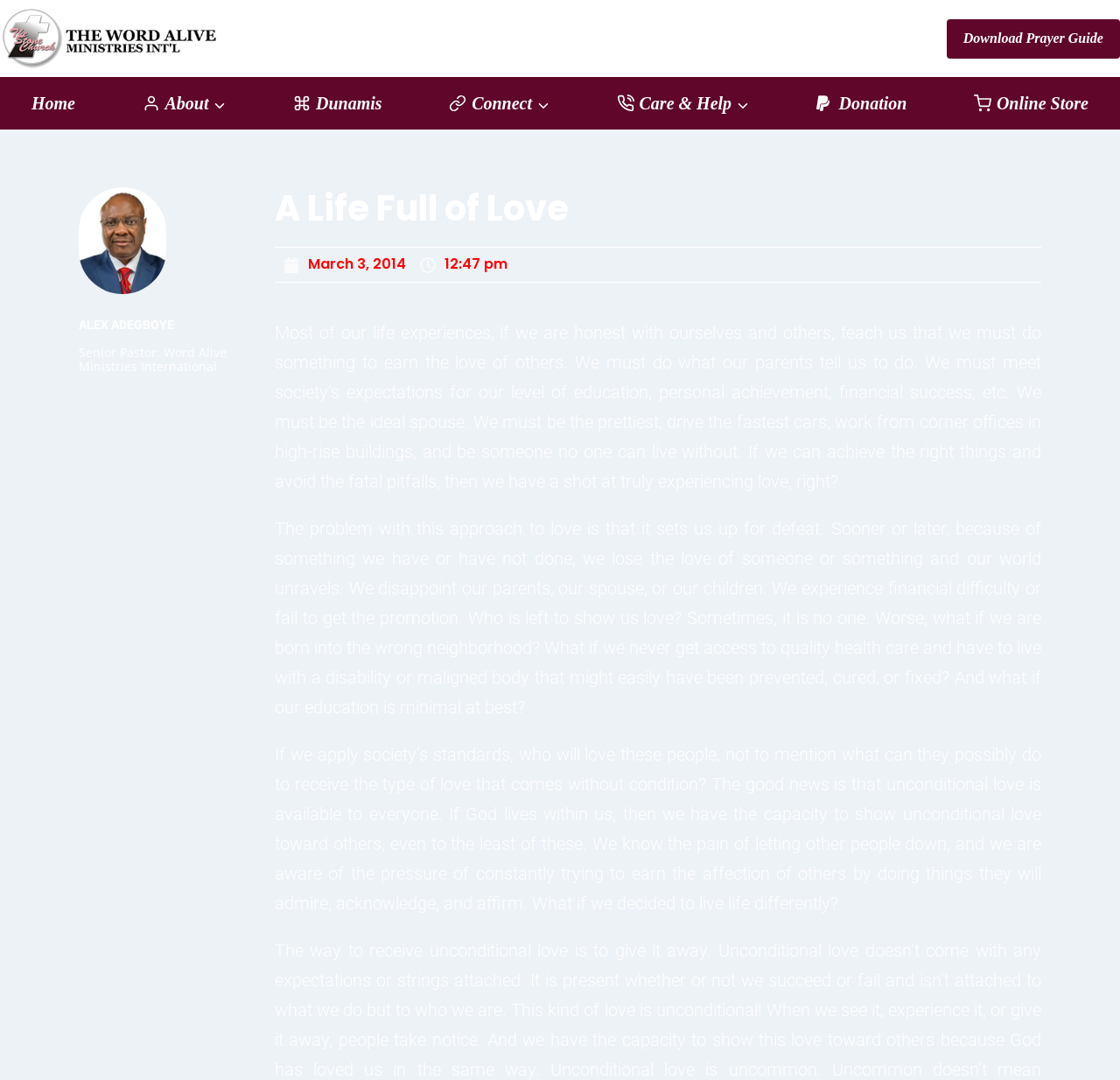Give an extensive and precise description of the webpage.

The webpage is about a sermon or article titled "A Life Full of Love" by Alex Adegboye, Senior Pastor of Word Alive Ministries International. At the top left, there is a logo of Word Alive Ministries International, which is an image with a link to the organization's website. 

To the right of the logo, there is a link to download a prayer guide. Below the logo, there is a primary navigation menu with links to various pages, including Home, About, Dunamis, Connect, Care & Help, Donation, and Online Store. Each link has an accompanying image.

On the left side of the page, there is an image of Alex Adegboye, followed by a heading with his name and title. Below this, there is a heading with the title of the sermon or article, "A Life Full of Love". 

The main content of the page is a series of paragraphs that discuss the concept of earning love and the problems that come with it. The text explains how society's expectations can lead to disappointment and a lack of love, but offers the solution of unconditional love through God. The paragraphs are long and take up most of the page.

At the top right, there is a link to the date of the sermon or article, "March 3, 2014", along with the time "12:47 pm".